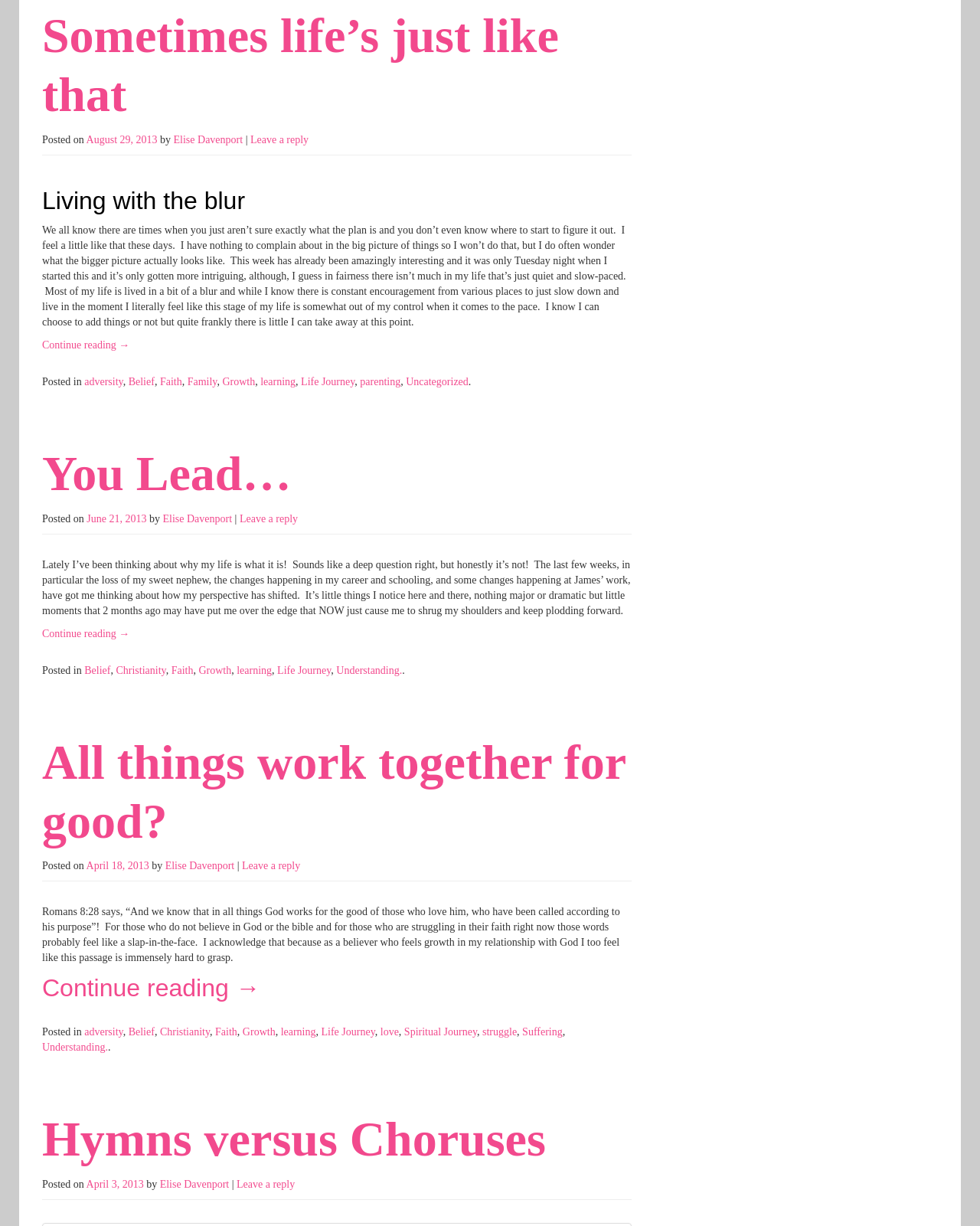Predict the bounding box of the UI element that fits this description: "Privacy Policy".

None